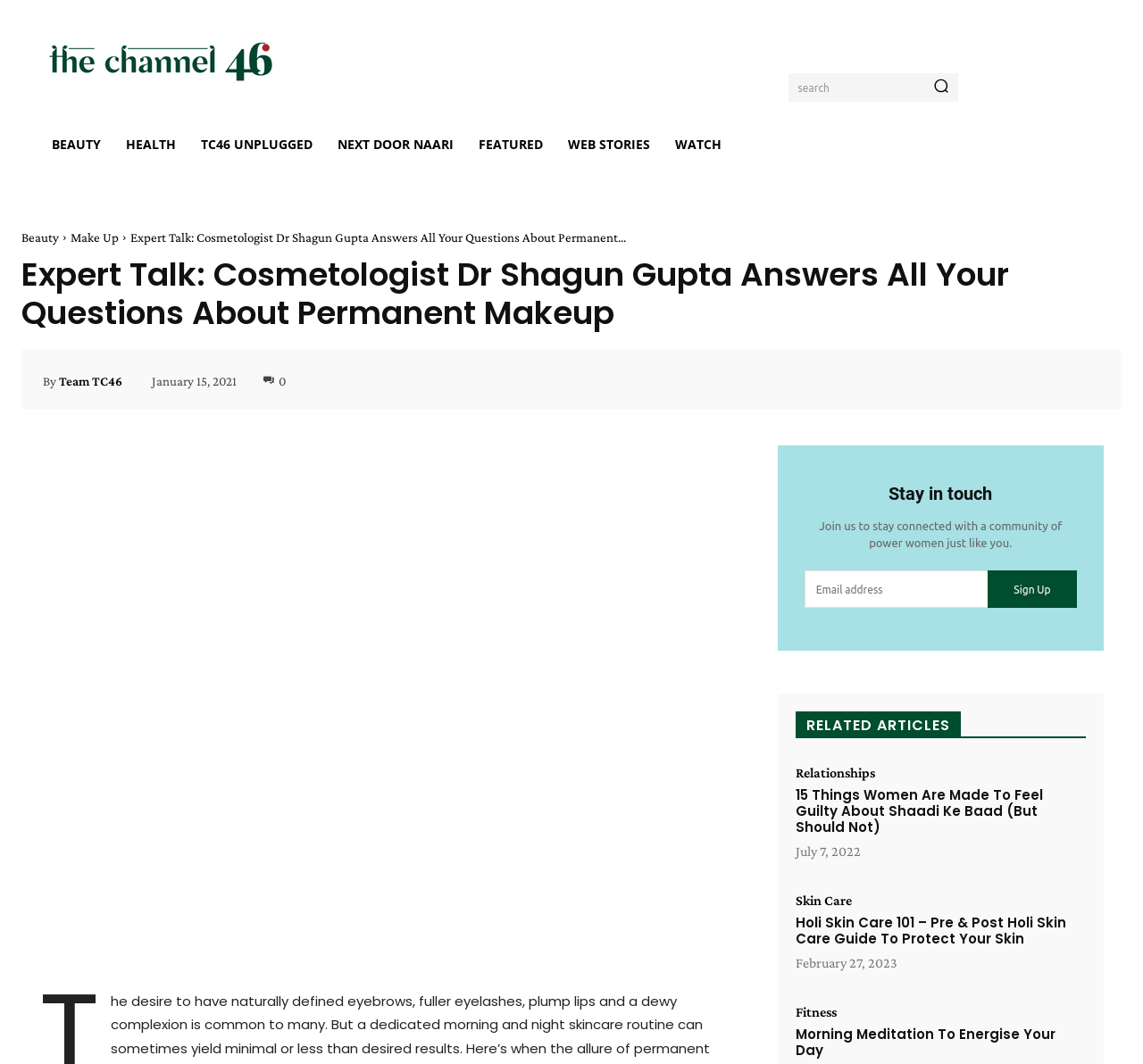Find and indicate the bounding box coordinates of the region you should select to follow the given instruction: "Click on the 'BEAUTY' link".

[0.034, 0.116, 0.099, 0.156]